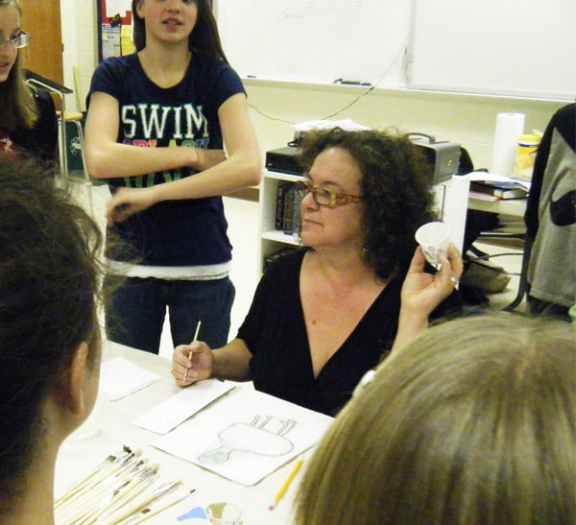Please examine the image and provide a detailed answer to the question: What is the environment like around Maritza Mosquera?

The image depicts several students gathered around Maritza Mosquera, attentively listening and observing, which suggests a collaborative and learning environment, conducive to artistic exploration and educational growth.